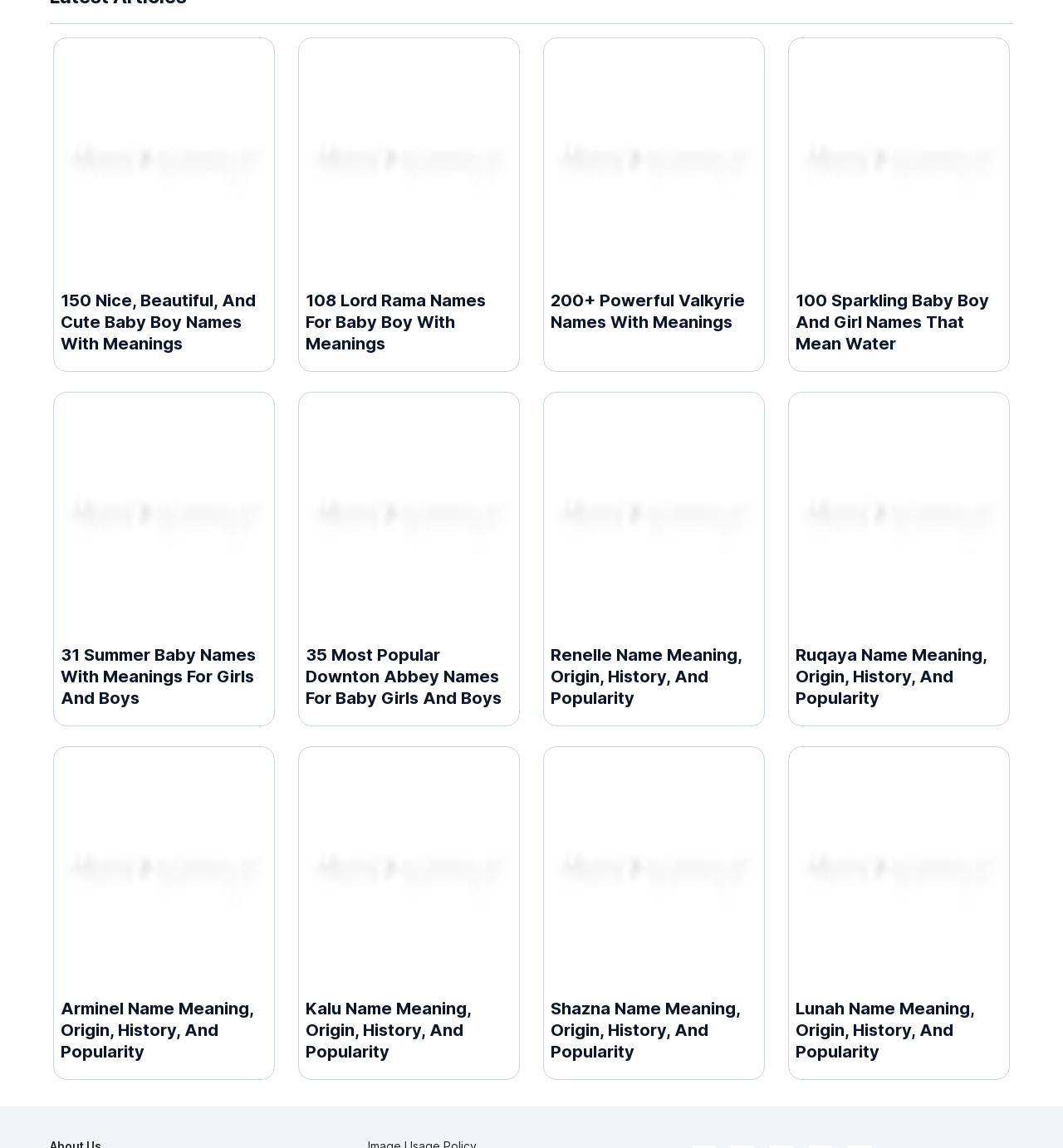Locate the bounding box coordinates of the element that should be clicked to fulfill the instruction: "Click on the 'Home' link".

None